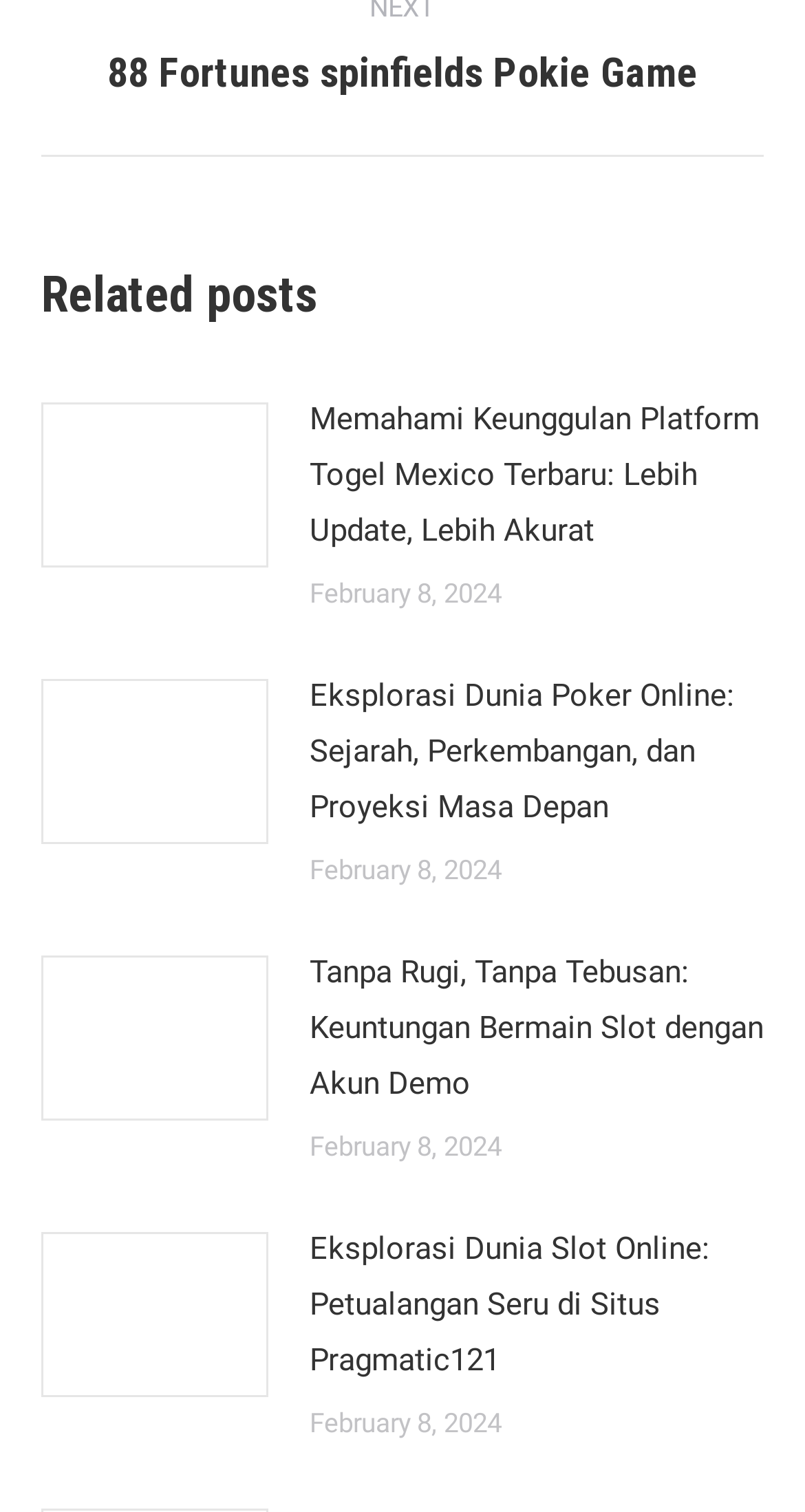Given the description "aria-label="Post image"", determine the bounding box of the corresponding UI element.

[0.051, 0.449, 0.333, 0.559]